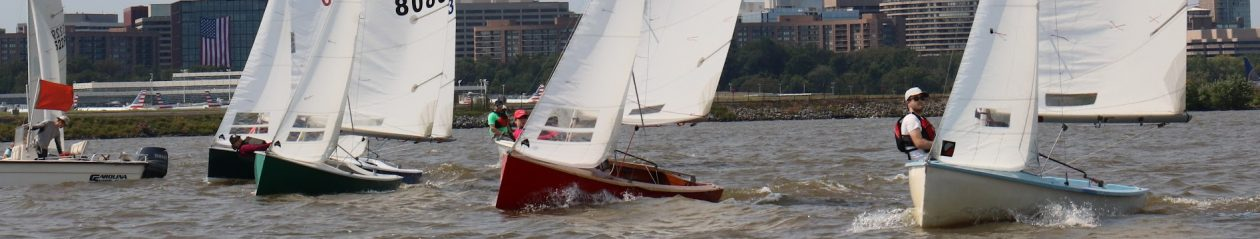Generate a detailed explanation of the scene depicted in the image.

The image captures a vibrant scene from the Potomac River Sailing Association's President’s Cup and Leukemia Cup Regatta. Several sailboats are seen racing across the water, showcasing a variety of colorful sails. The boats are skillfully maneuvered by crews who exhibit focus and determination. In the background, the cityscape adds a dynamic contrast to the natural setting, with a large American flag prominently displayed on a building, symbolizing the local pride. This exhilarating regatta not only highlights the competitive spirit of the participants but also marks a celebration of community and camaraderie among sailing enthusiasts.